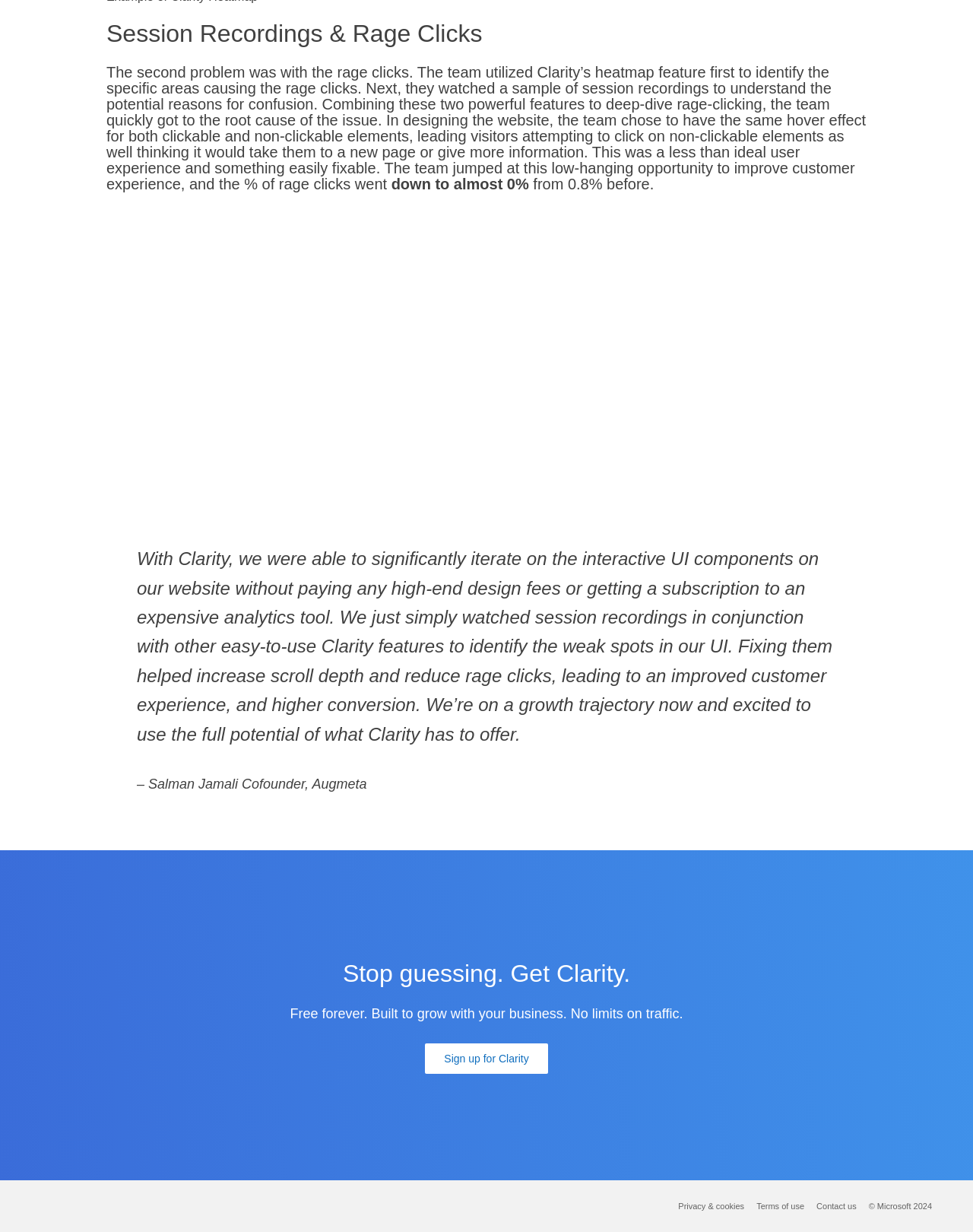Answer this question in one word or a short phrase: Who is the cofounder of Augmeta?

Salman Jamali